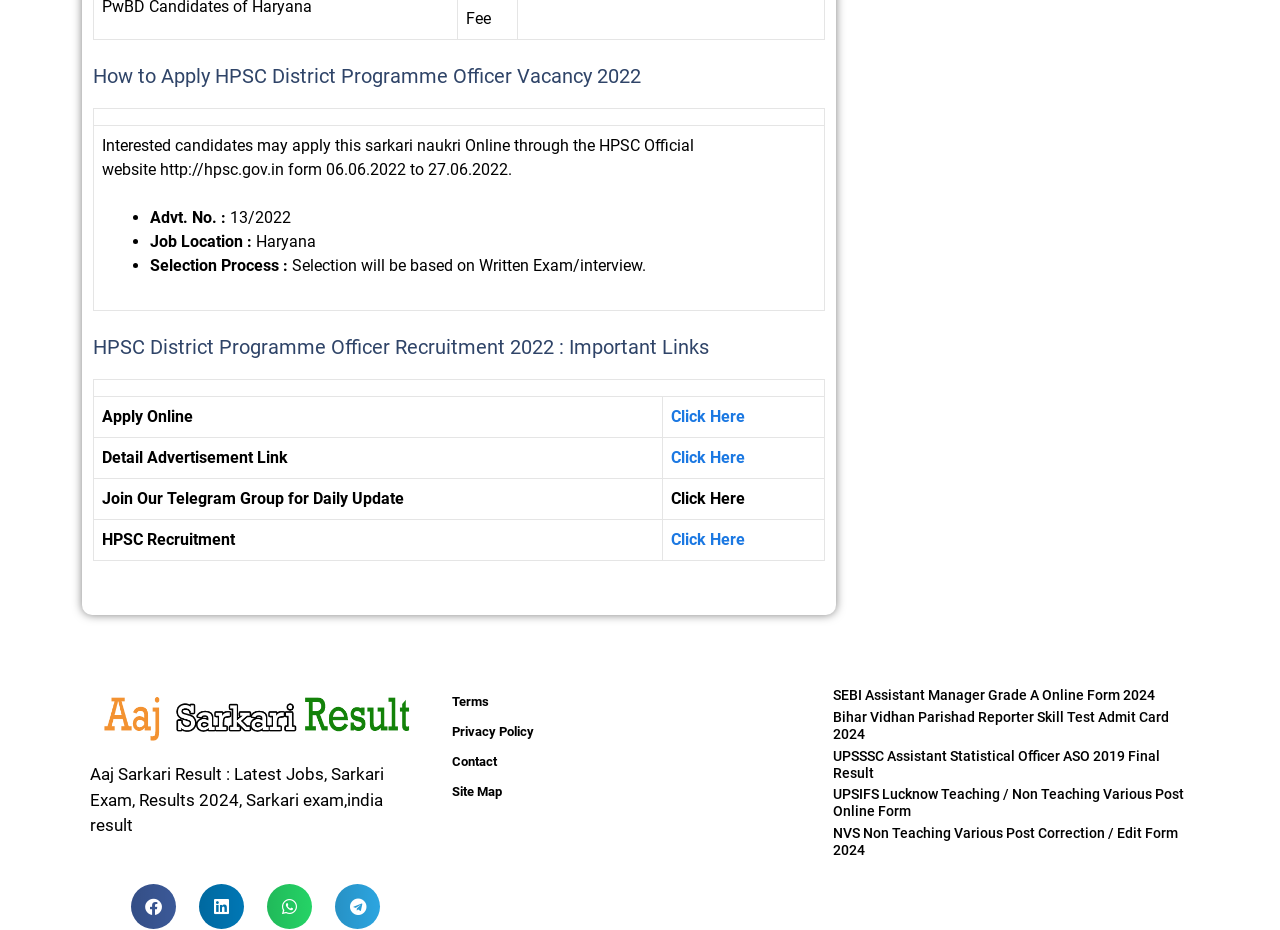Determine the bounding box coordinates of the element's region needed to click to follow the instruction: "Get Detail Advertisement Link". Provide these coordinates as four float numbers between 0 and 1, formatted as [left, top, right, bottom].

[0.073, 0.471, 0.518, 0.516]